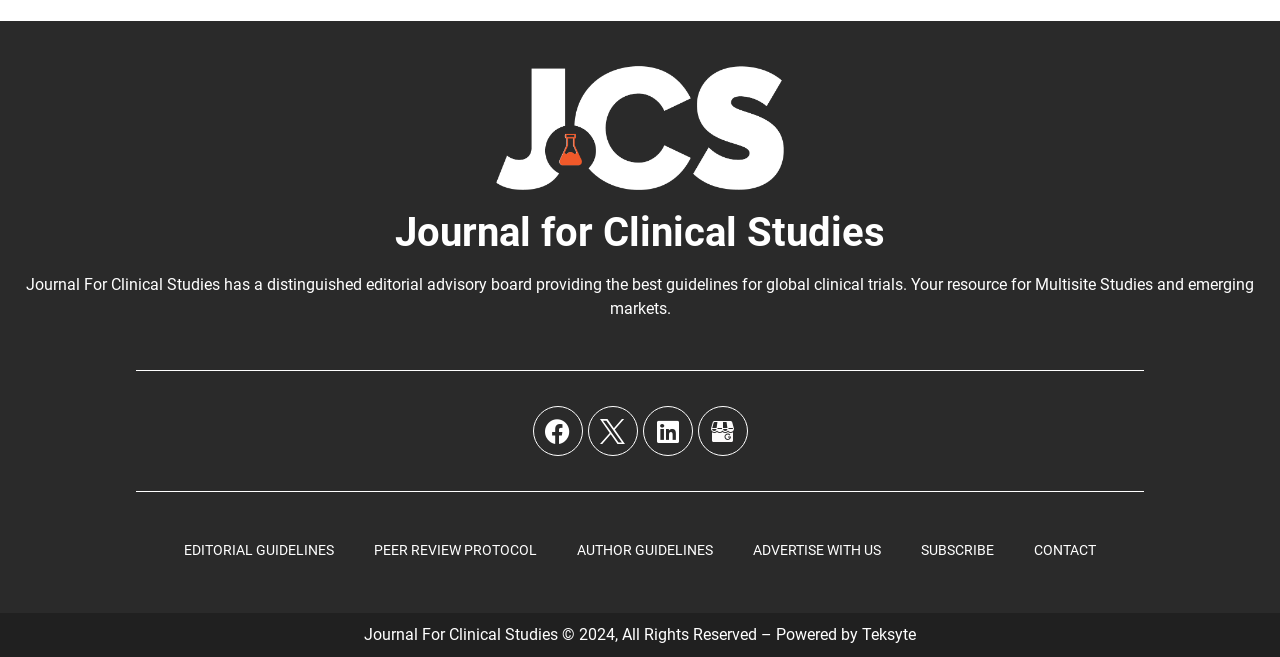Please identify the bounding box coordinates of the element I should click to complete this instruction: 'Click the Journal for Clinical Studies link'. The coordinates should be given as four float numbers between 0 and 1, like this: [left, top, right, bottom].

[0.309, 0.318, 0.691, 0.389]